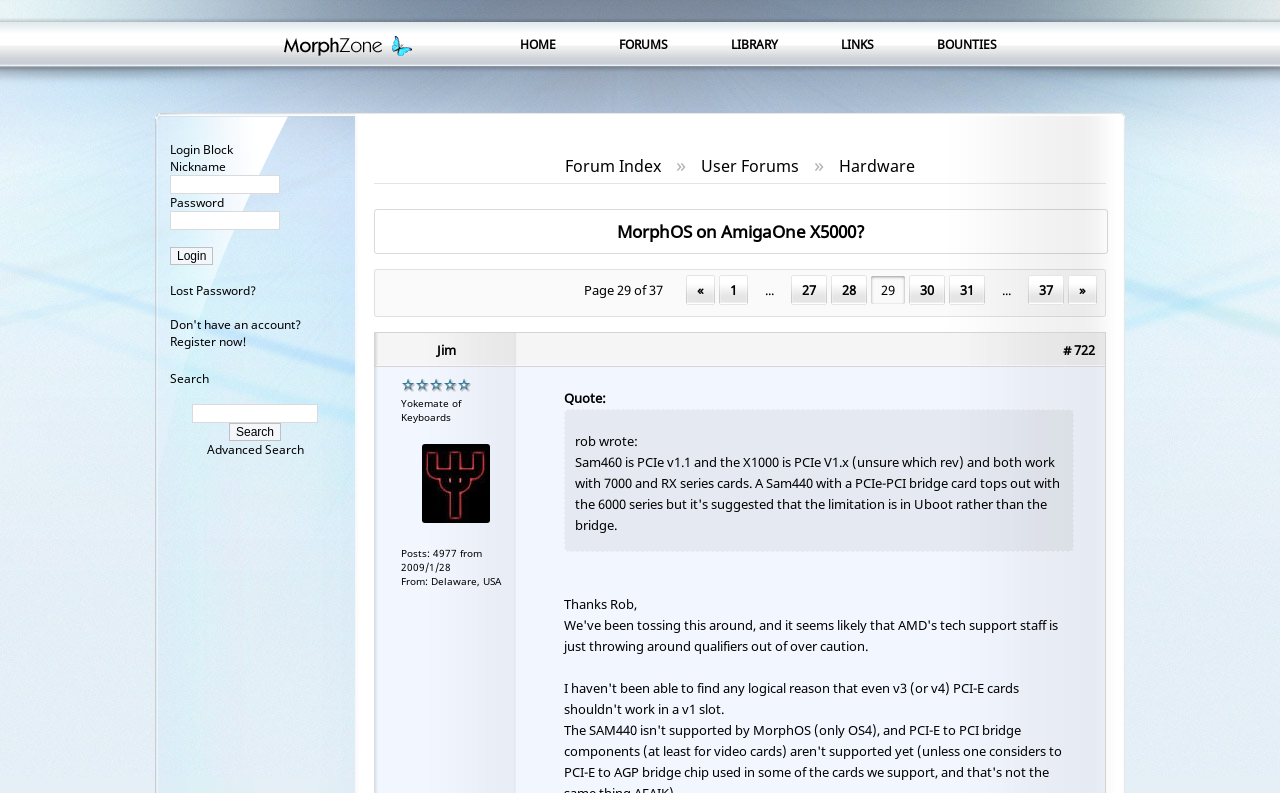Determine the bounding box of the UI component based on this description: "Forums". The bounding box coordinates should be four float values between 0 and 1, i.e., [left, top, right, bottom].

[0.483, 0.045, 0.521, 0.067]